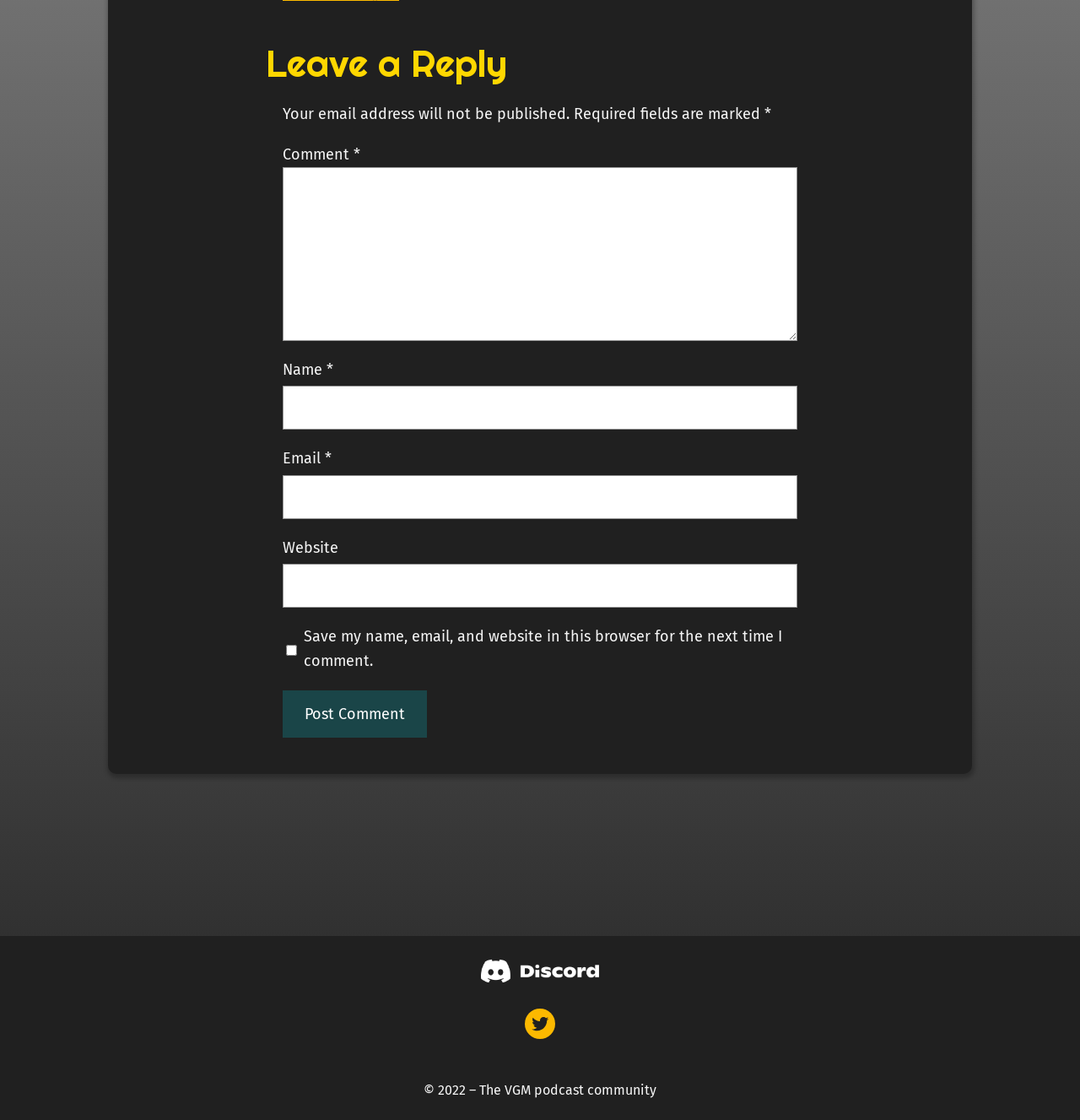Please specify the bounding box coordinates in the format (top-left x, top-left y, bottom-right x, bottom-right y), with values ranging from 0 to 1. Identify the bounding box for the UI component described as follows: Twitter

[0.486, 0.9, 0.514, 0.927]